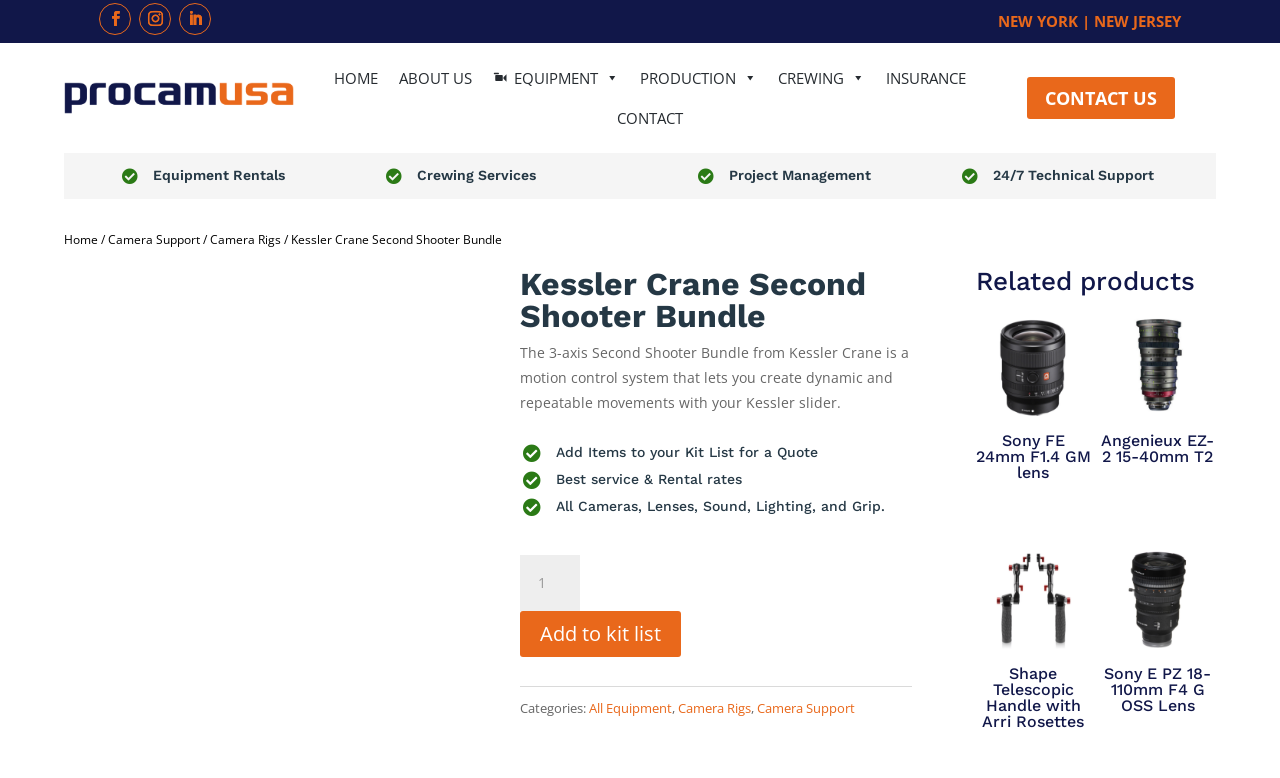What is the type of equipment that the product belongs to?
Answer the question using a single word or phrase, according to the image.

Camera Rigs